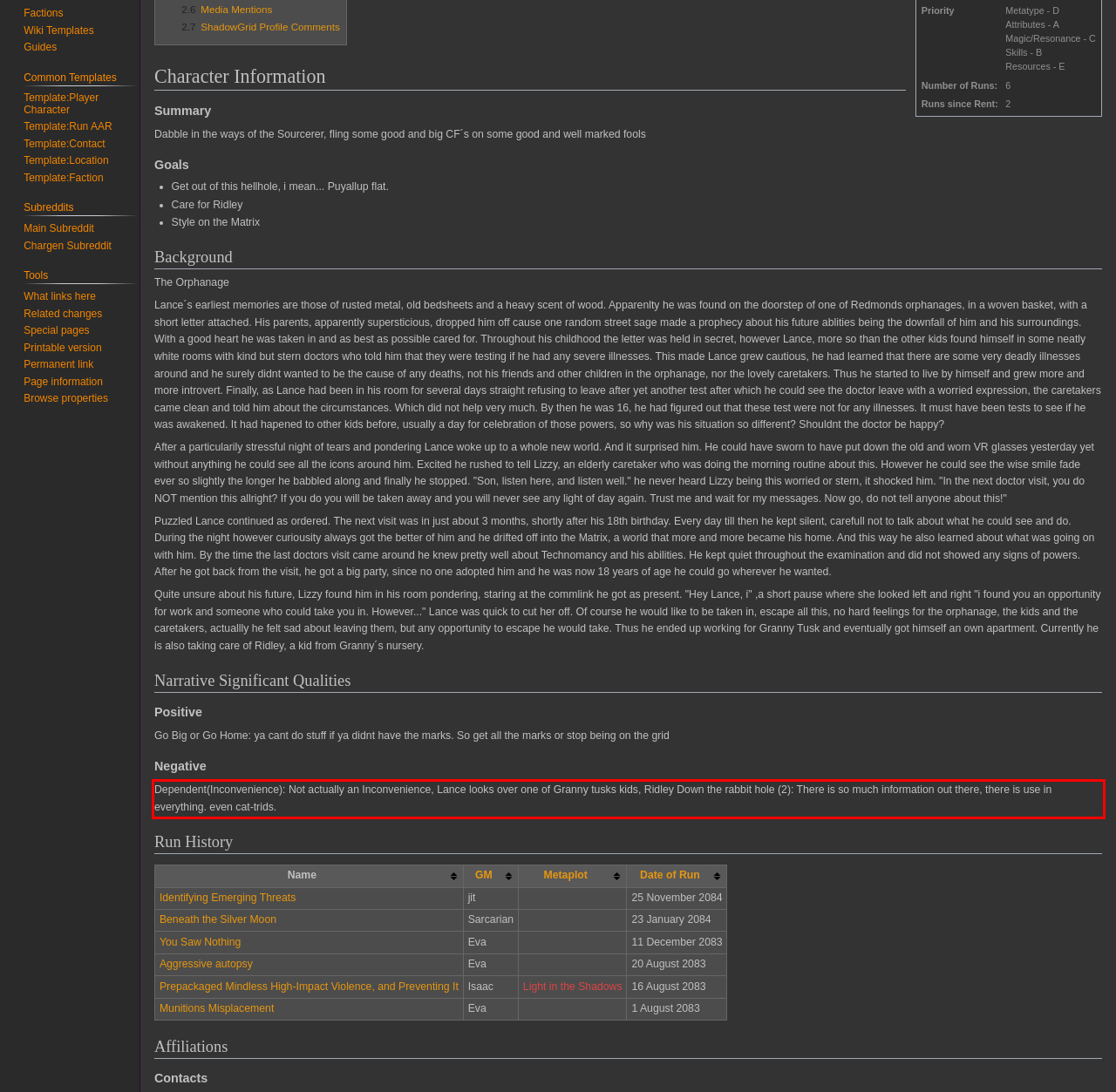From the given screenshot of a webpage, identify the red bounding box and extract the text content within it.

Dependent(Inconvenience): Not actually an Inconvenience, Lance looks over one of Granny tusks kids, Ridley Down the rabbit hole (2): There is so much information out there, there is use in everything. even cat-trids.